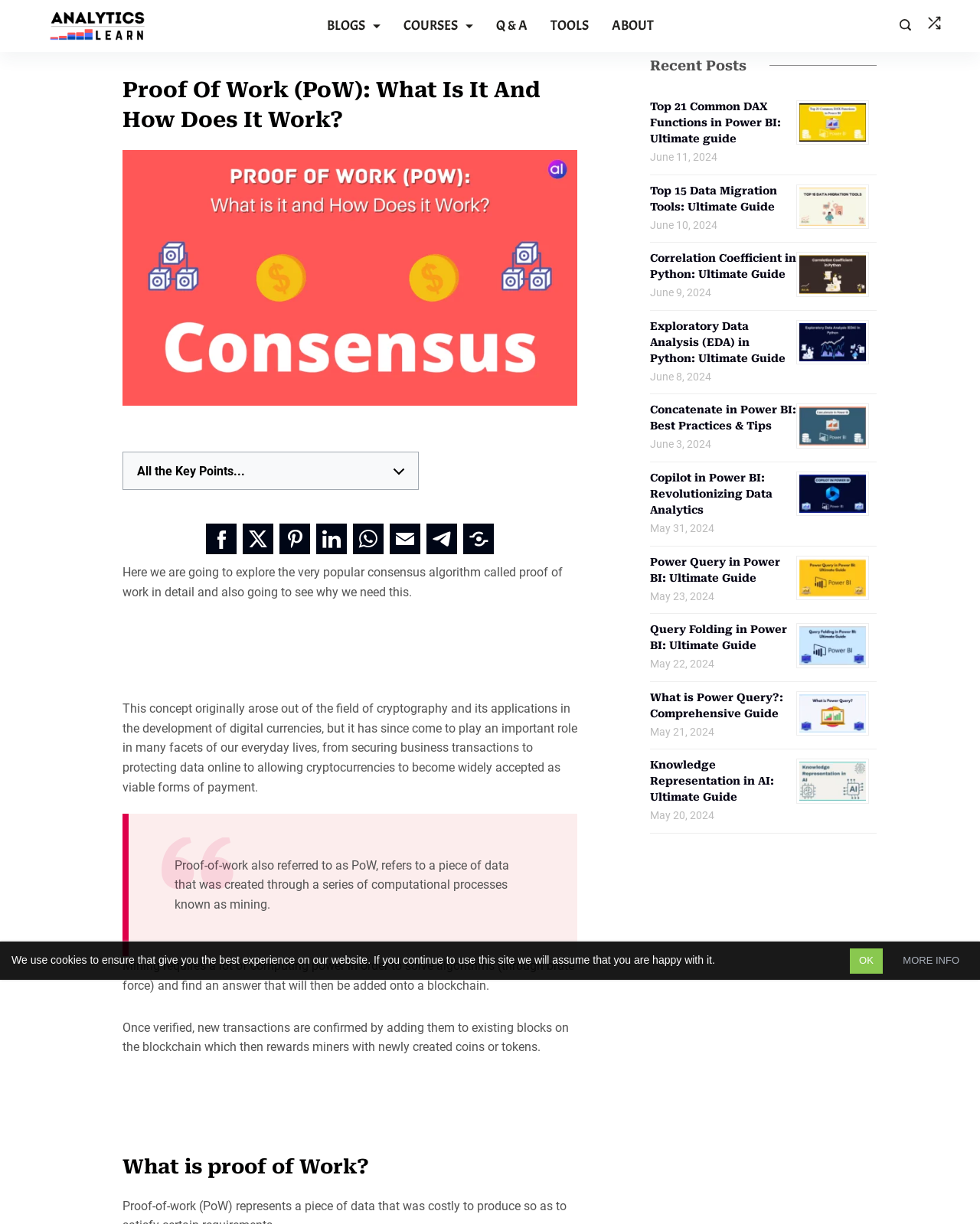Explain in detail what you observe on this webpage.

This webpage is about the concept of Proof of Work (PoW) and its applications. At the top, there is a navigation bar with links to "BLOGS", "COURSES", "Q & A", "TOOLS", and "ABOUT". On the top right, there is a search icon and a link to an unknown page. 

Below the navigation bar, there is a header section with a title "Proof Of Work (PoW): What Is It And How Does It Work?" and an image related to the topic. 

The main content of the page is divided into sections. The first section provides an introduction to Proof of Work, explaining that it is a consensus algorithm used in digital currencies and has applications in securing business transactions and protecting data online. 

The next section is a list of links to subtopics related to Proof of Work, including "What is proof of Work?", "Why Proof of Work?", "How does it work?", and others. 

Following this, there is a section with a blockquote that defines Proof-of-work and explains the process of mining. The text is accompanied by an iframe that appears to be an advertisement.

The page also has a section with recent posts, which includes links to articles on topics such as DAX functions in Power BI, data migration tools, correlation coefficient in Python, exploratory data analysis in Python, and concatenate in Power BI. Each article is accompanied by an image and a timestamp indicating the date it was published.